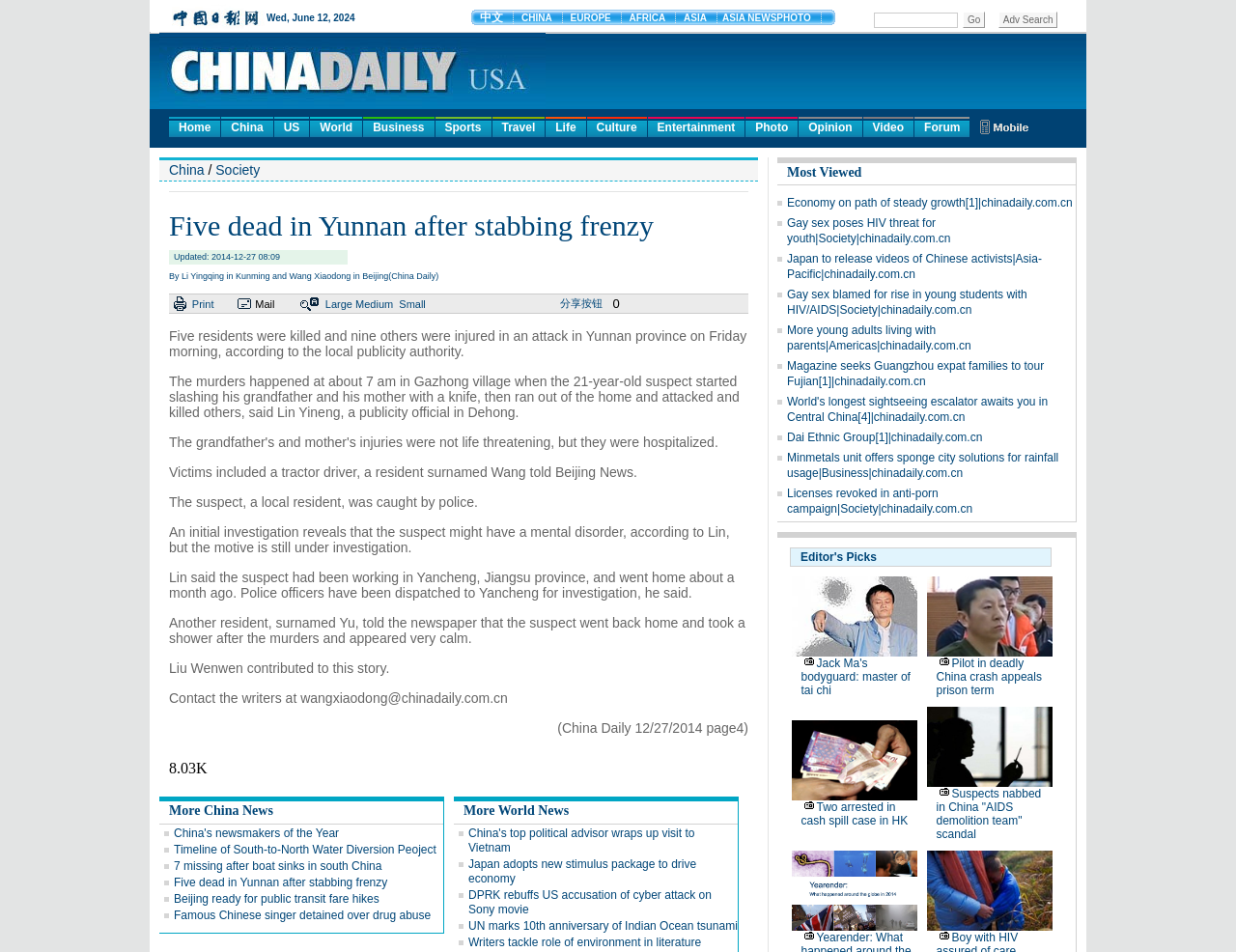Identify the bounding box coordinates of the specific part of the webpage to click to complete this instruction: "Click on the 'Home' link".

[0.137, 0.123, 0.178, 0.144]